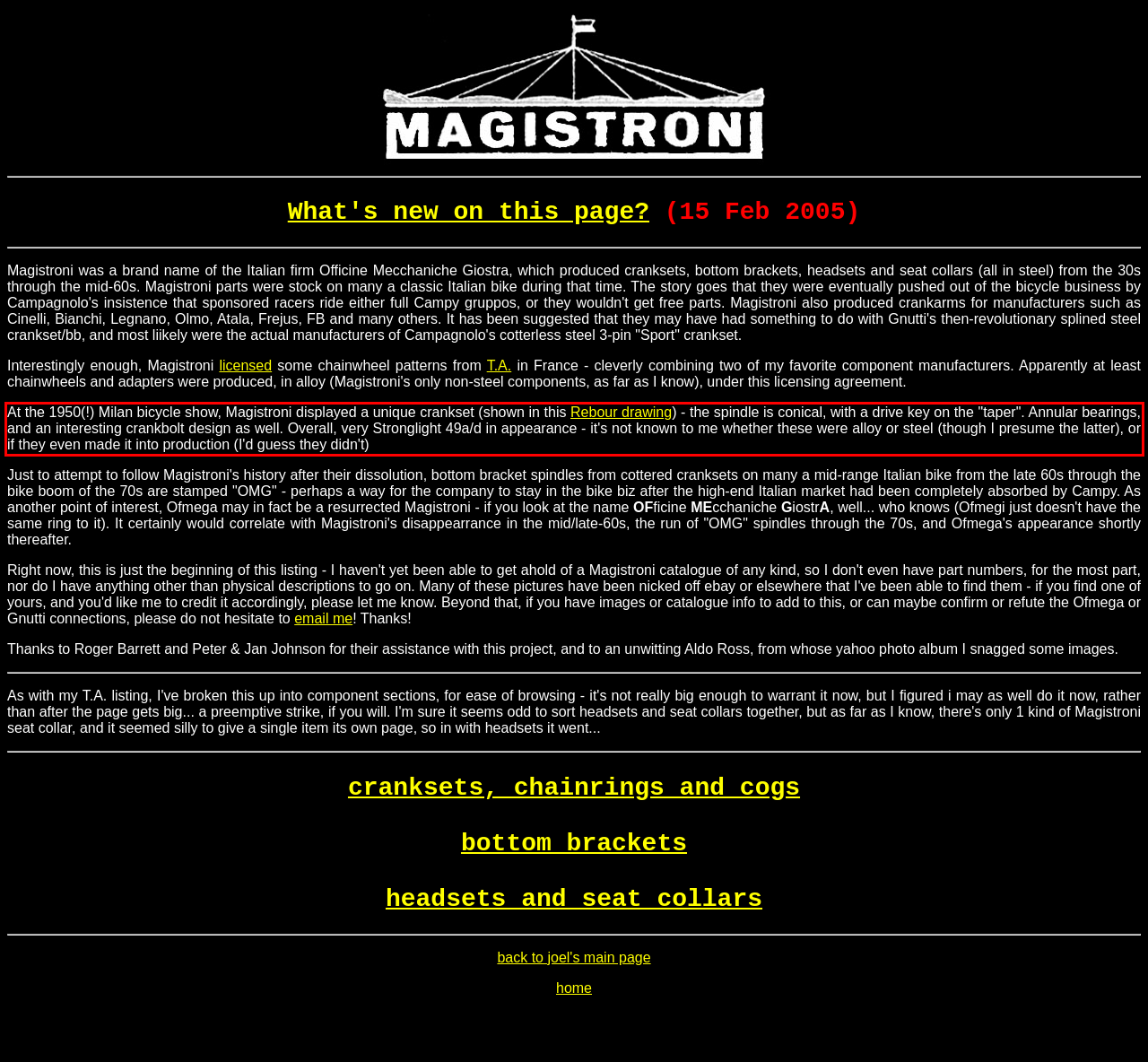You have a webpage screenshot with a red rectangle surrounding a UI element. Extract the text content from within this red bounding box.

At the 1950(!) Milan bicycle show, Magistroni displayed a unique crankset (shown in this Rebour drawing) - the spindle is conical, with a drive key on the "taper". Annular bearings, and an interesting crankbolt design as well. Overall, very Stronglight 49a/d in appearance - it's not known to me whether these were alloy or steel (though I presume the latter), or if they even made it into production (I'd guess they didn't)